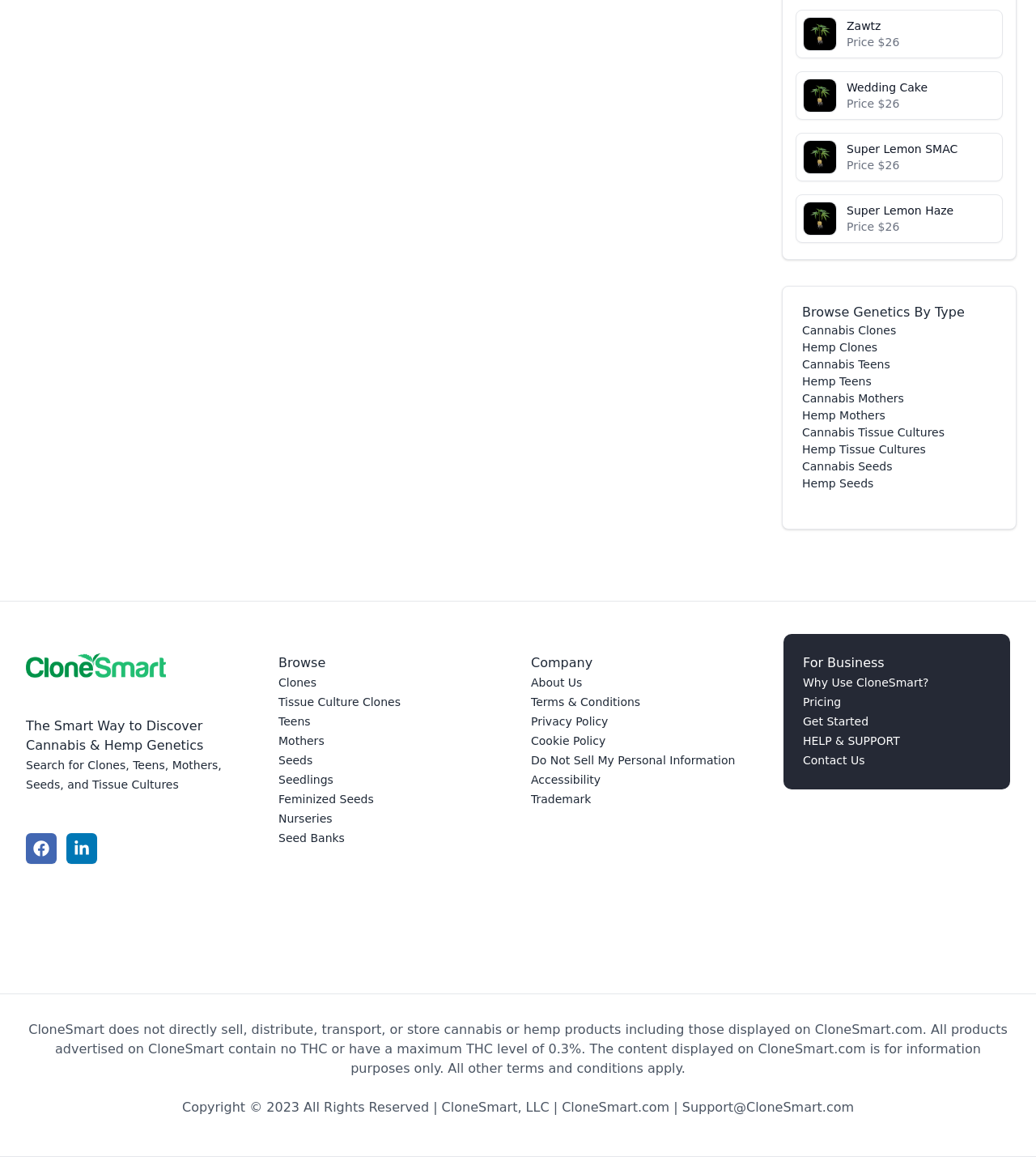Locate the bounding box coordinates of the area you need to click to fulfill this instruction: 'Search for Clones, Teens, Mothers, Seeds, and Tissue Cultures'. The coordinates must be in the form of four float numbers ranging from 0 to 1: [left, top, right, bottom].

[0.025, 0.656, 0.214, 0.684]